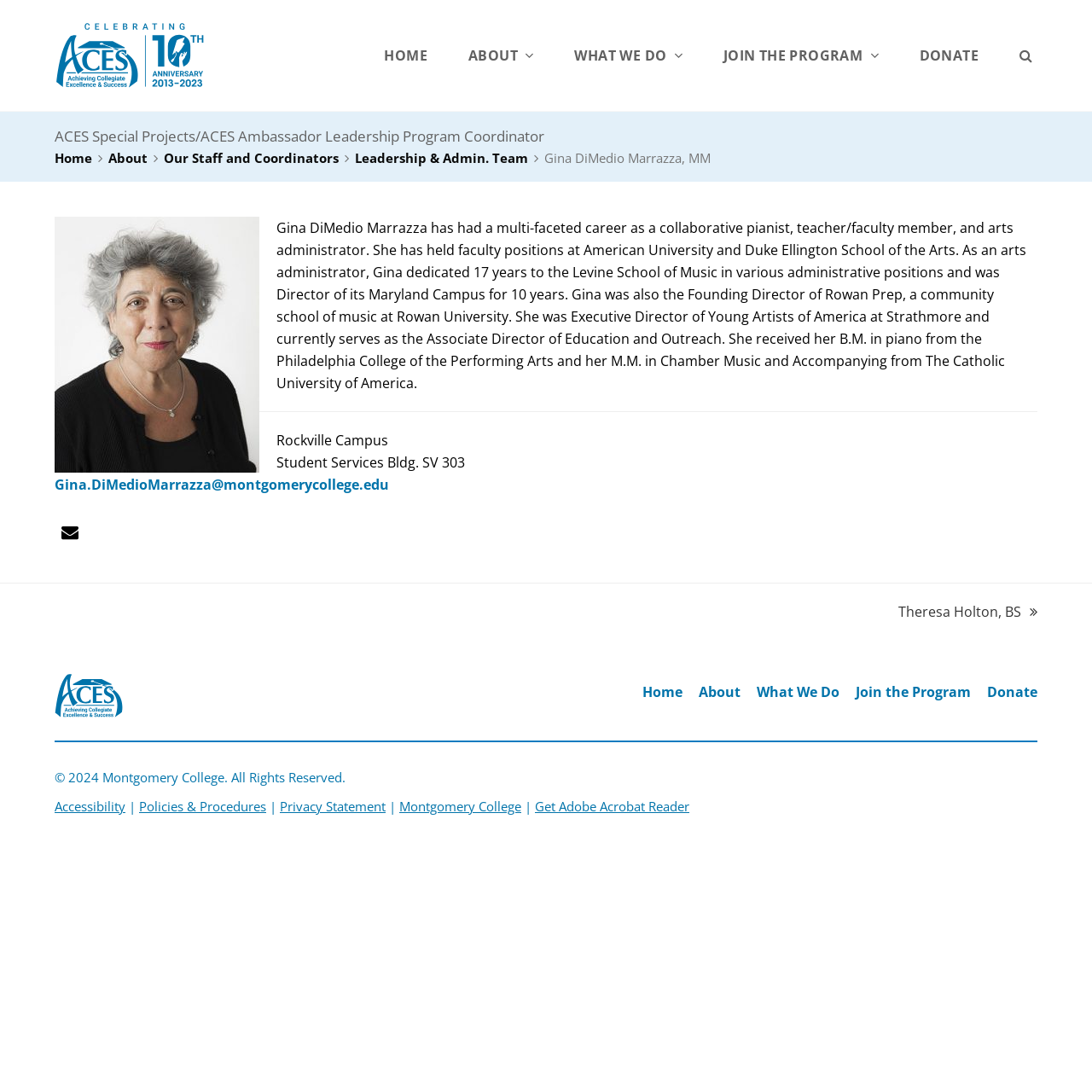What is the email address of Gina DiMedio Marrazza?
Please answer the question with as much detail and depth as you can.

I found the answer by looking at the article section, where I found a link element with the text 'Gina.DiMedioMarrazza@montgomerycollege.edu', which is likely to be her email address.